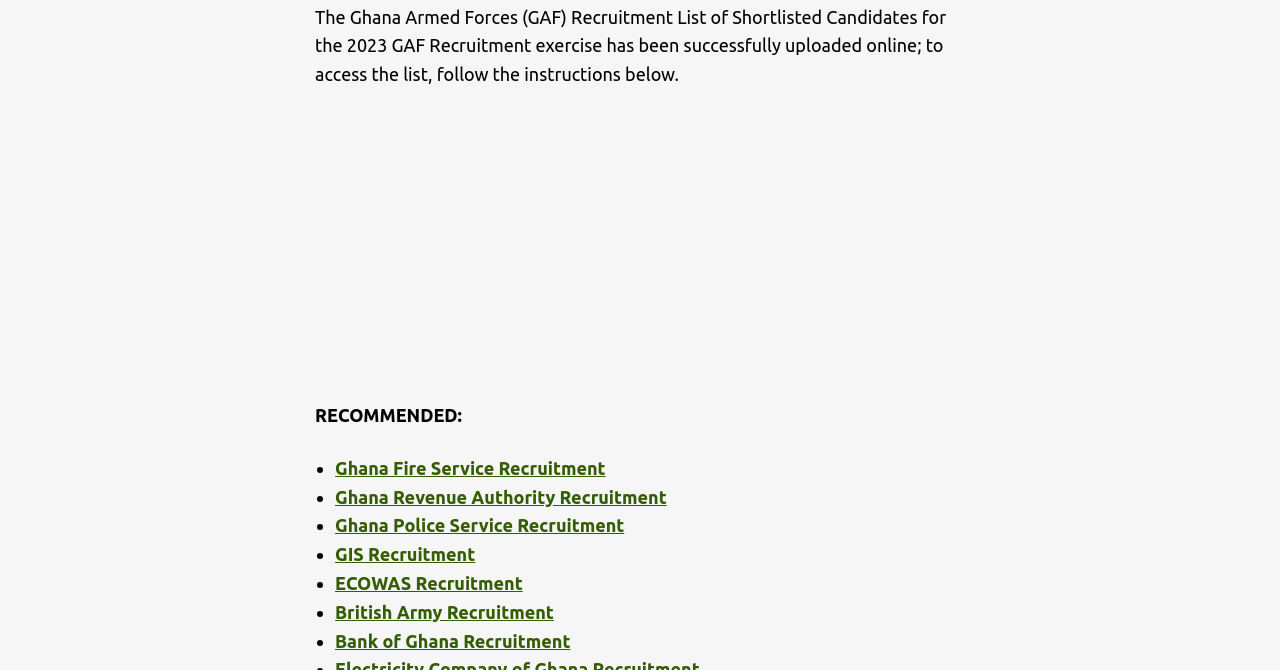Can you specify the bounding box coordinates of the area that needs to be clicked to fulfill the following instruction: "Click ECOWAS Recruitment"?

[0.262, 0.855, 0.408, 0.885]